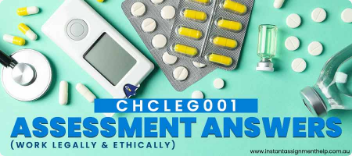Refer to the image and offer a detailed explanation in response to the question: What type of items surround the title?

The title is surrounded by various medical and pharmaceutical items, including a digital blood pressure monitor, an open packet of capsules, and several other pills, which represents the theme of health and legal assessments.